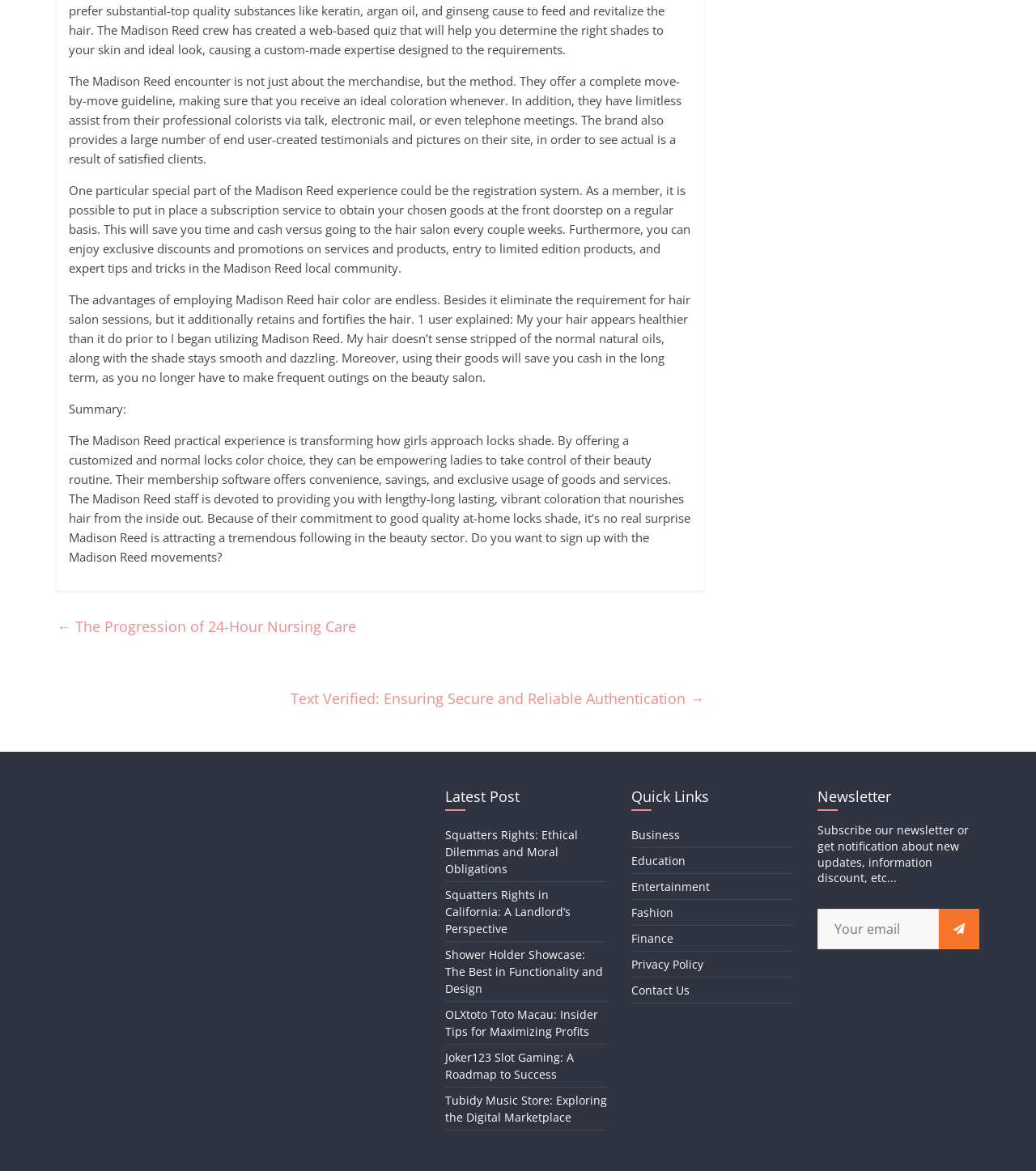Show the bounding box coordinates for the HTML element as described: "Contact Us".

[0.609, 0.839, 0.666, 0.852]